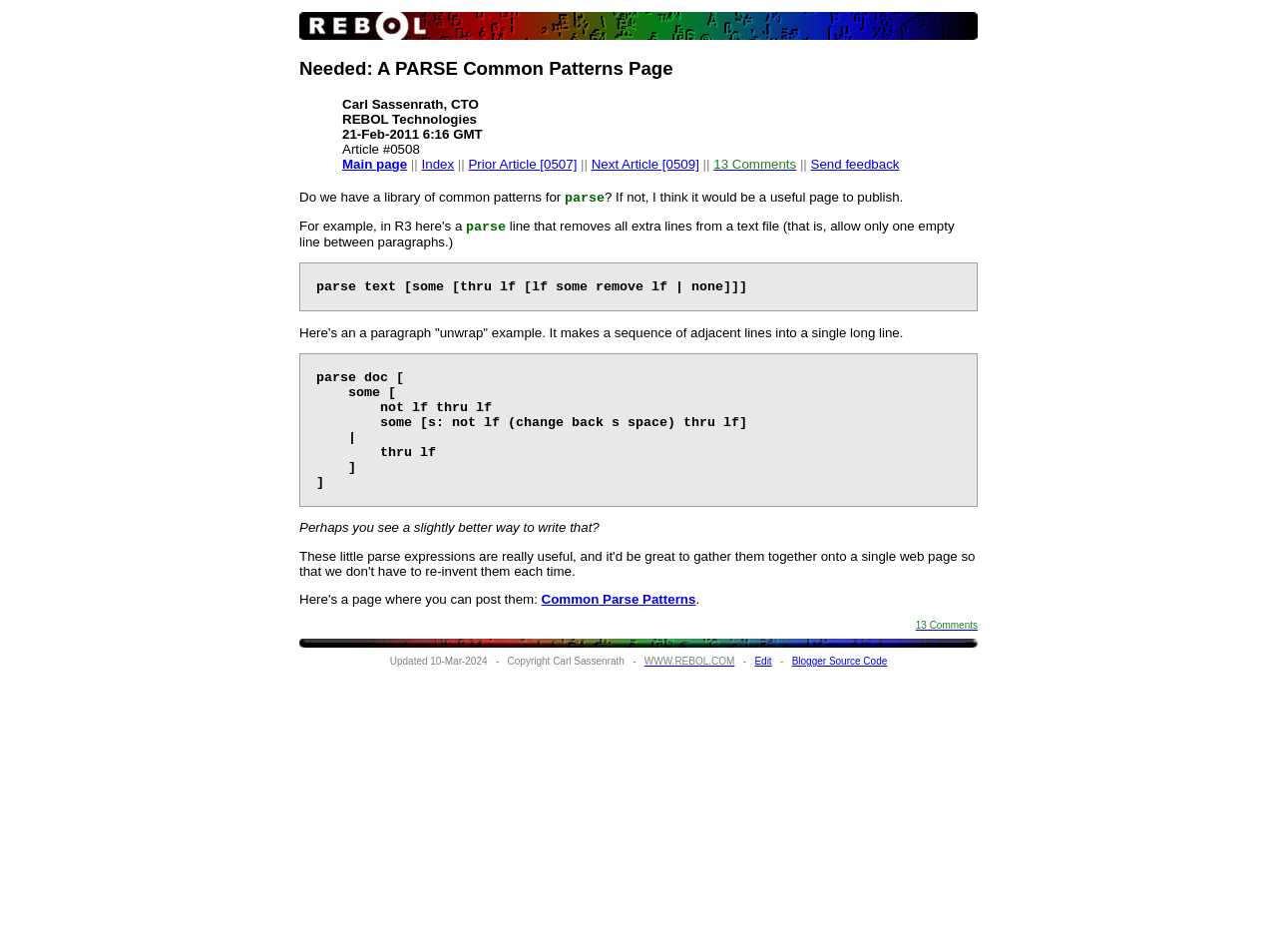Create a detailed summary of all the visual and textual information on the webpage.

The webpage is about a blog post titled "Needed: A PARSE Common Patterns Page" by Carl Sassenrath, CTO of REBOL Technologies, published on February 21, 2011. At the top of the page, there is a logo of REBOL Technologies, which is an image linked to the company's website.

Below the logo, there is a heading with the title of the blog post, followed by a table containing the author's name, date, and article information, including links to the main page, index, prior and next articles, and a comment section with 13 comments.

The main content of the blog post is a discussion about the need for a library of common patterns for parse, a programming language. The author provides examples of parse expressions, including one that removes extra lines from a text file and another that unwraps paragraphs. The author invites readers to share their own parse patterns and provides a link to a page where they can be posted.

At the bottom of the page, there is a footer section with links to the website's homepage, a copyright notice, and links to edit and view the blogger source code.